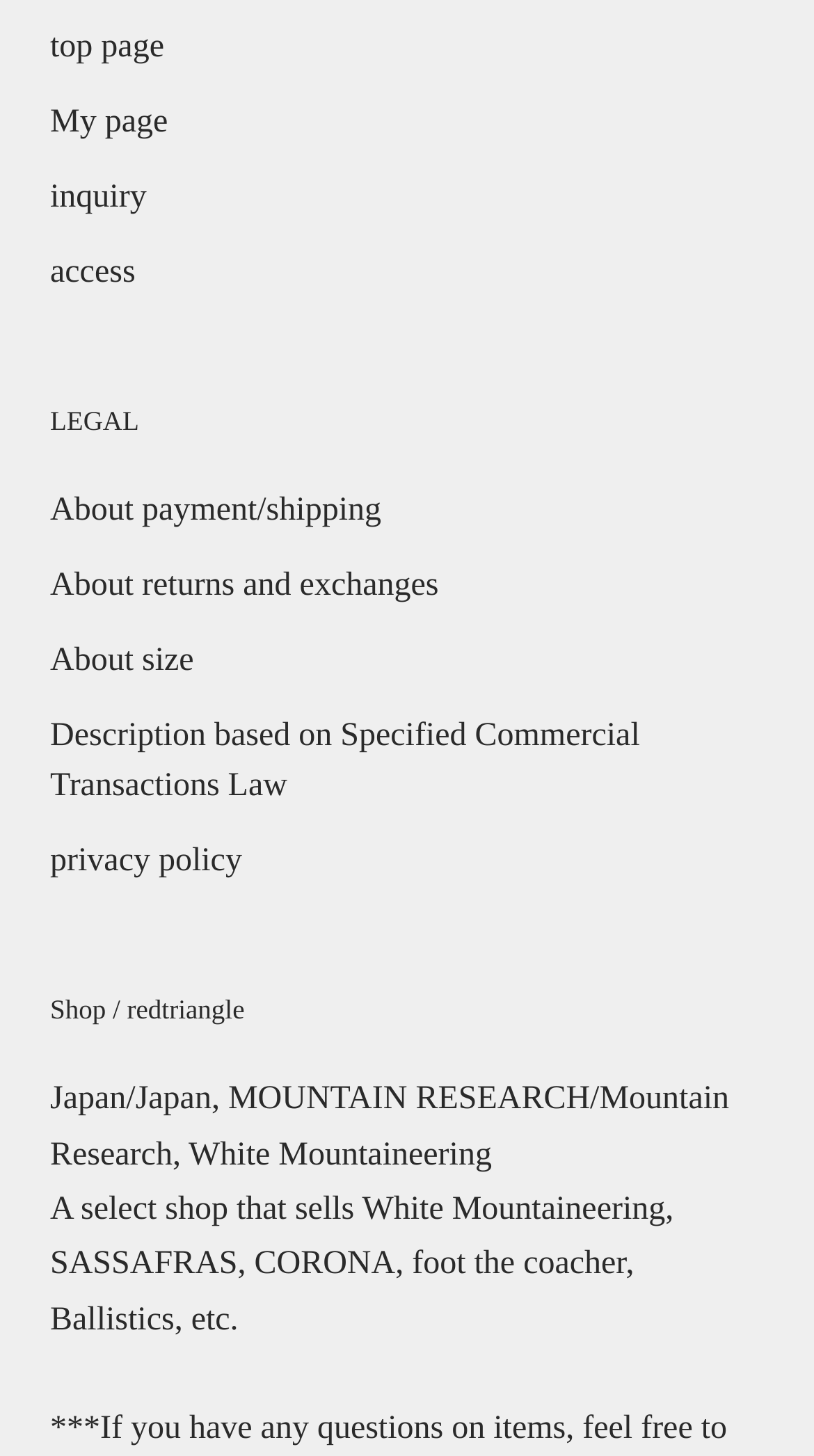Identify the bounding box coordinates of the clickable region to carry out the given instruction: "read privacy policy".

[0.062, 0.574, 0.938, 0.609]